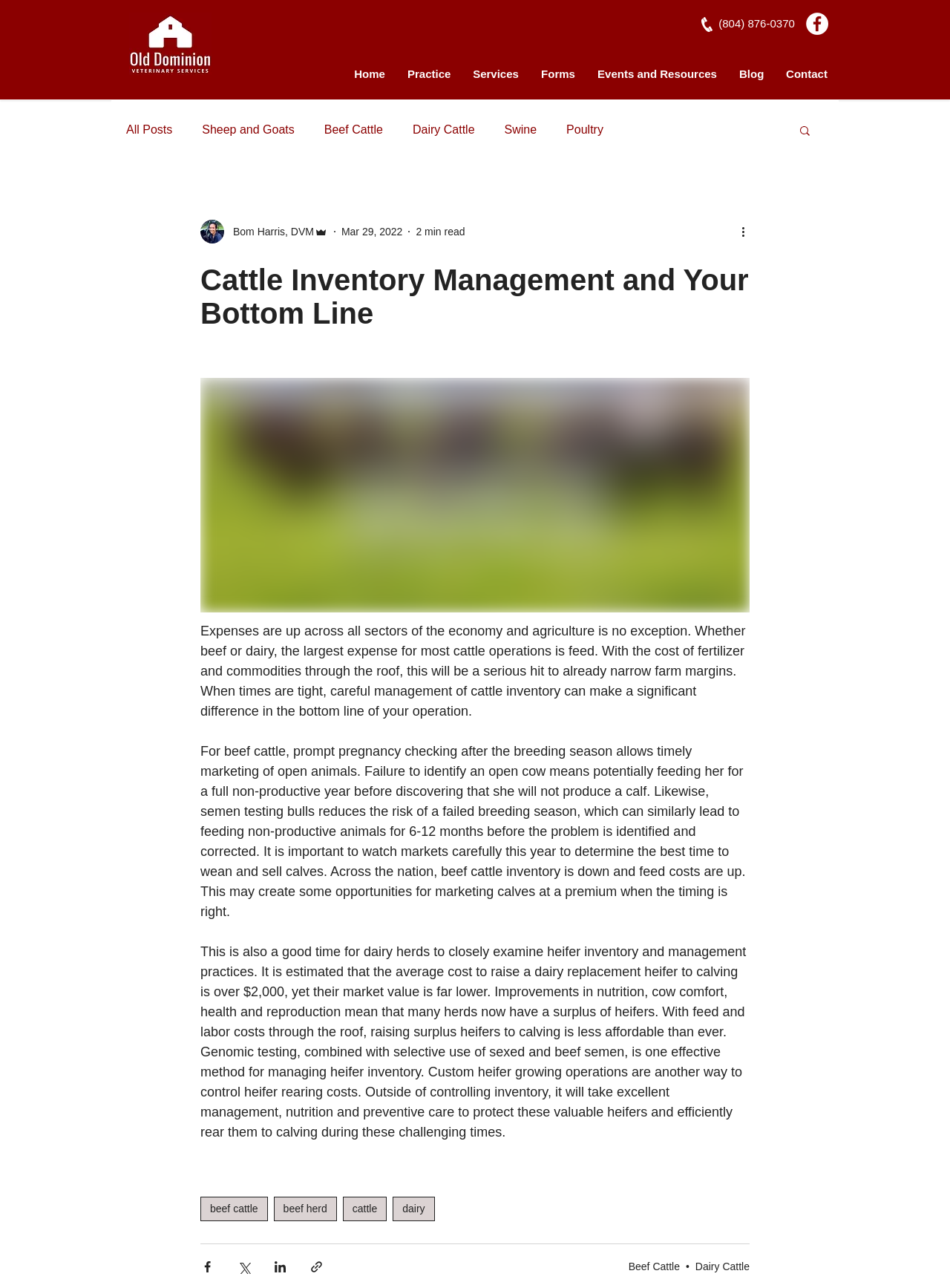Identify the bounding box for the UI element specified in this description: "aria-label="Facebook - White Circle"". The coordinates must be four float numbers between 0 and 1, formatted as [left, top, right, bottom].

[0.848, 0.01, 0.872, 0.027]